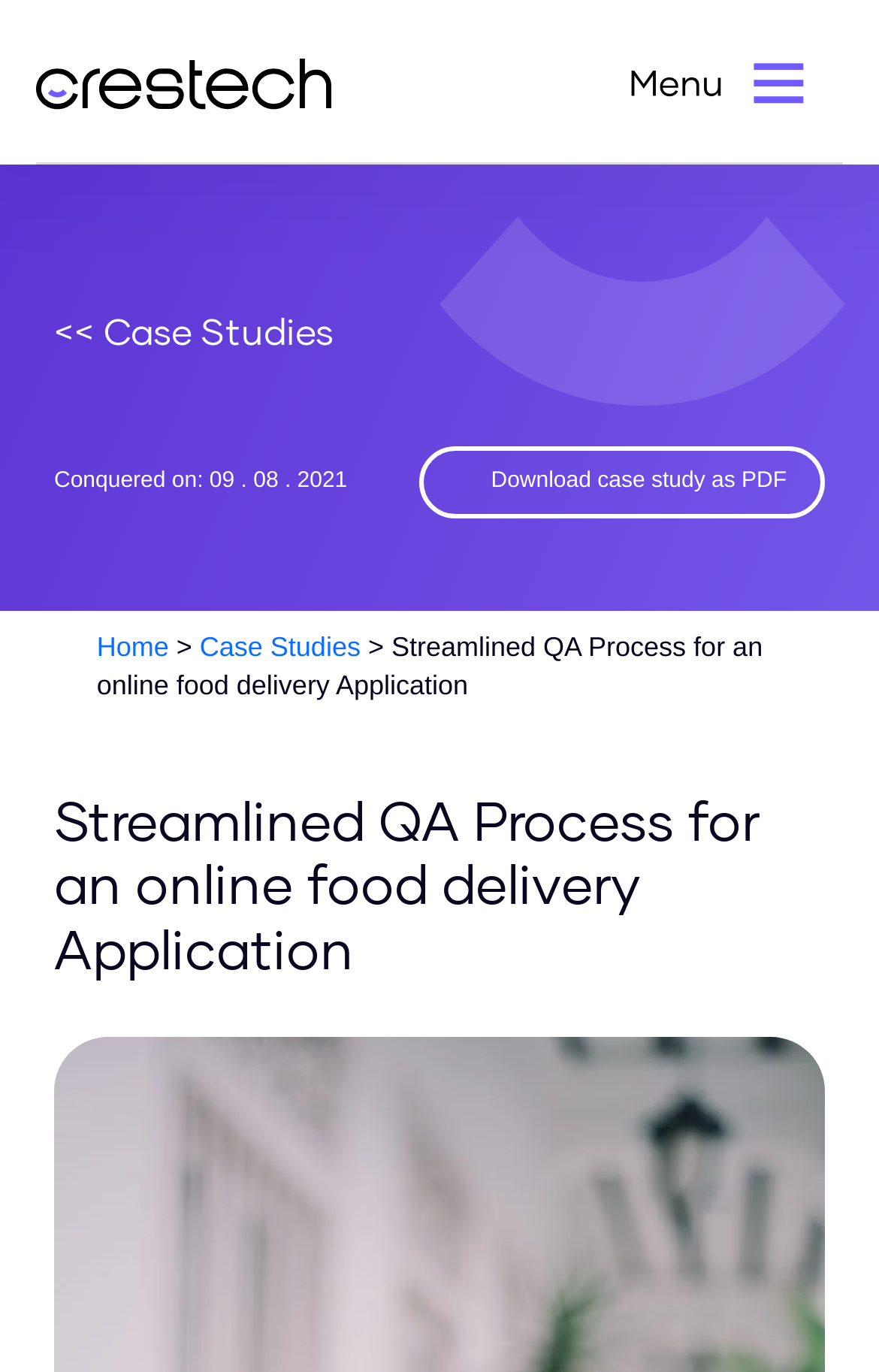Please extract the title of the webpage.

Streamlined QA Process for an online food delivery Application